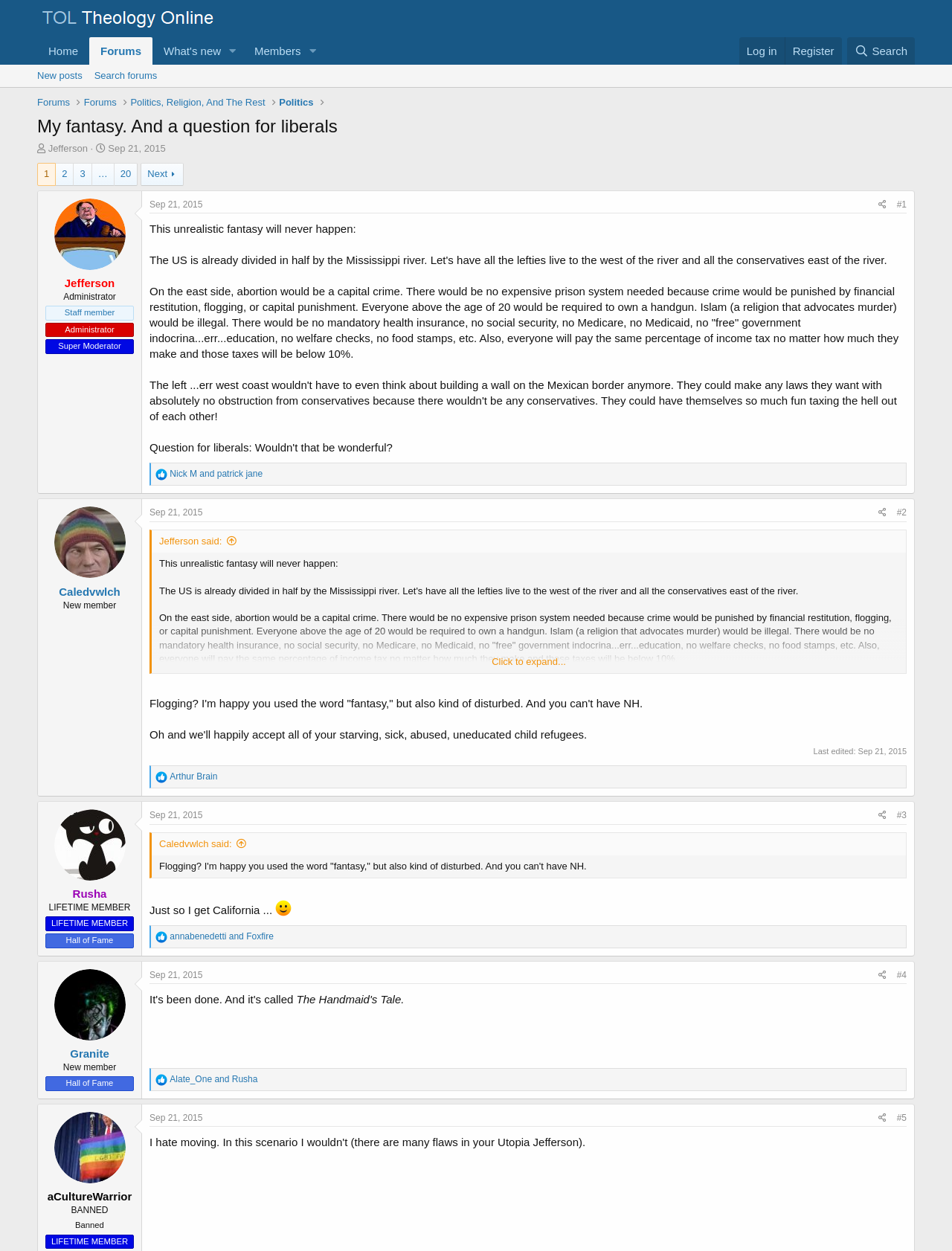Identify the bounding box coordinates of the clickable region necessary to fulfill the following instruction: "Click on the 'Next' button". The bounding box coordinates should be four float numbers between 0 and 1, i.e., [left, top, right, bottom].

[0.148, 0.13, 0.193, 0.148]